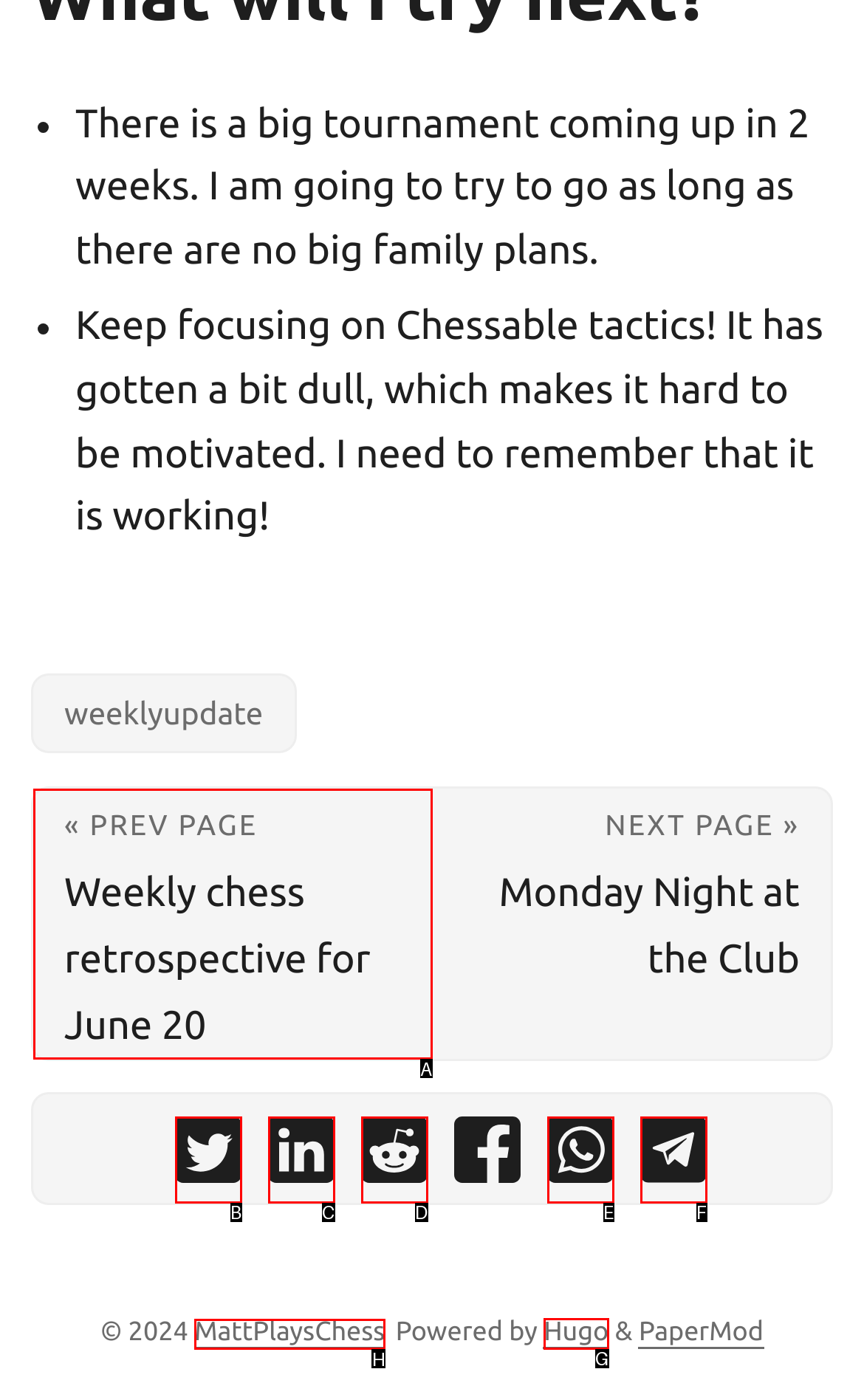Which HTML element should be clicked to perform the following task: visit MattPlaysChess
Reply with the letter of the appropriate option.

H